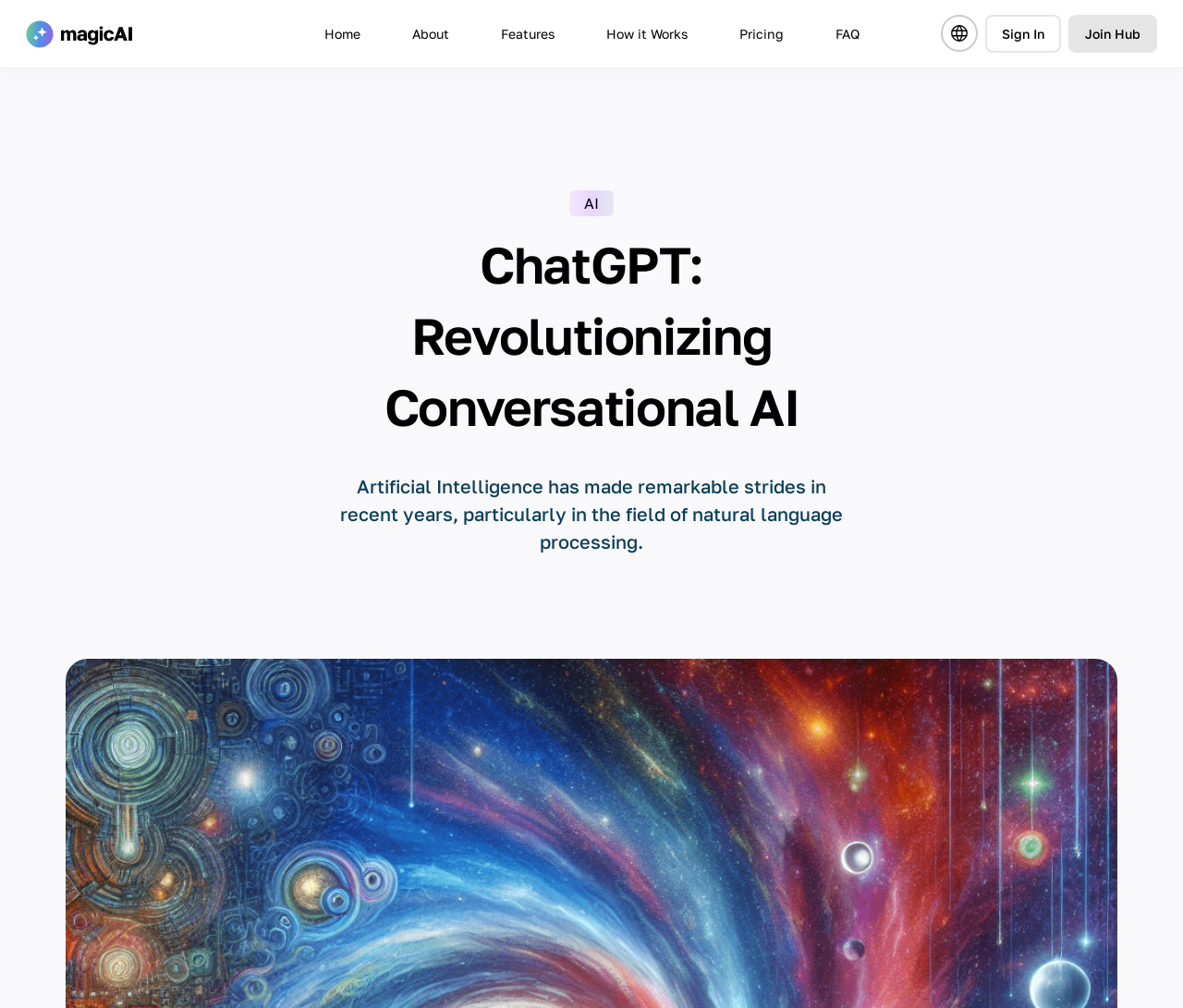Please identify the coordinates of the bounding box that should be clicked to fulfill this instruction: "Learn about the Features".

[0.423, 0.026, 0.468, 0.041]